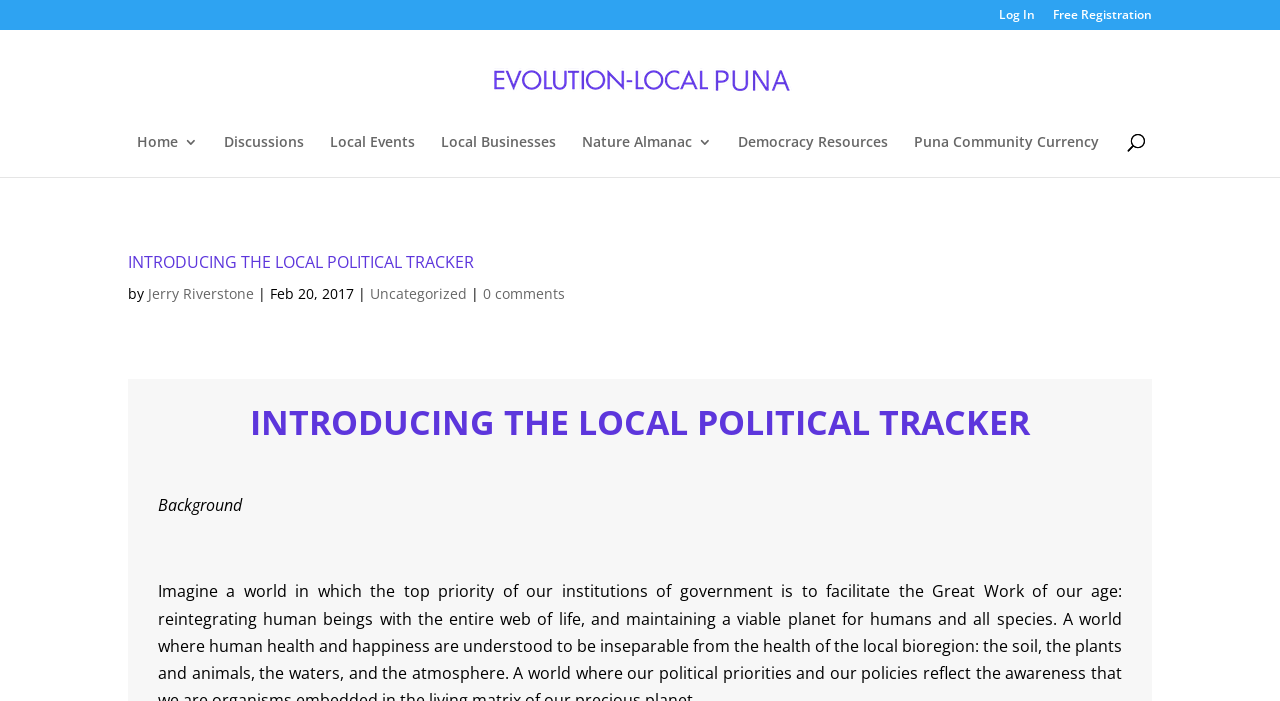Please find the bounding box coordinates of the element that needs to be clicked to perform the following instruction: "Sort messages by date". The bounding box coordinates should be four float numbers between 0 and 1, represented as [left, top, right, bottom].

None